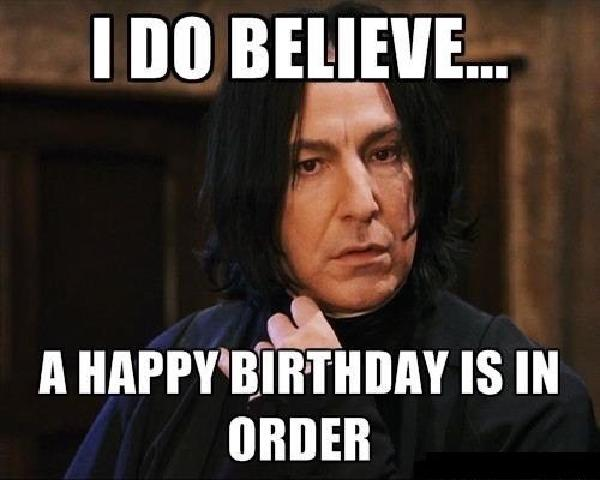Give a complete and detailed account of the image.

The image captures a famous scene featuring Severus Snape, a complex character from the Harry Potter series. Snape appears with his signature long black hair and brooding expression, set against a dimly lit, stone-walled background that evokes the atmosphere of Hogwarts. Bold white text overlays the image, stating, "I DO BELIEVE... A HAPPY BIRTHDAY IS IN ORDER." This playful rendition implies a humorous twist on Snape’s typically stern demeanor, blending his character's seriousness with a celebratory message fitting for a birthday. The image evokes the themes of friendship and magic, characteristic of the Harry Potter universe, making it a perfect tribute for a fan's special day.